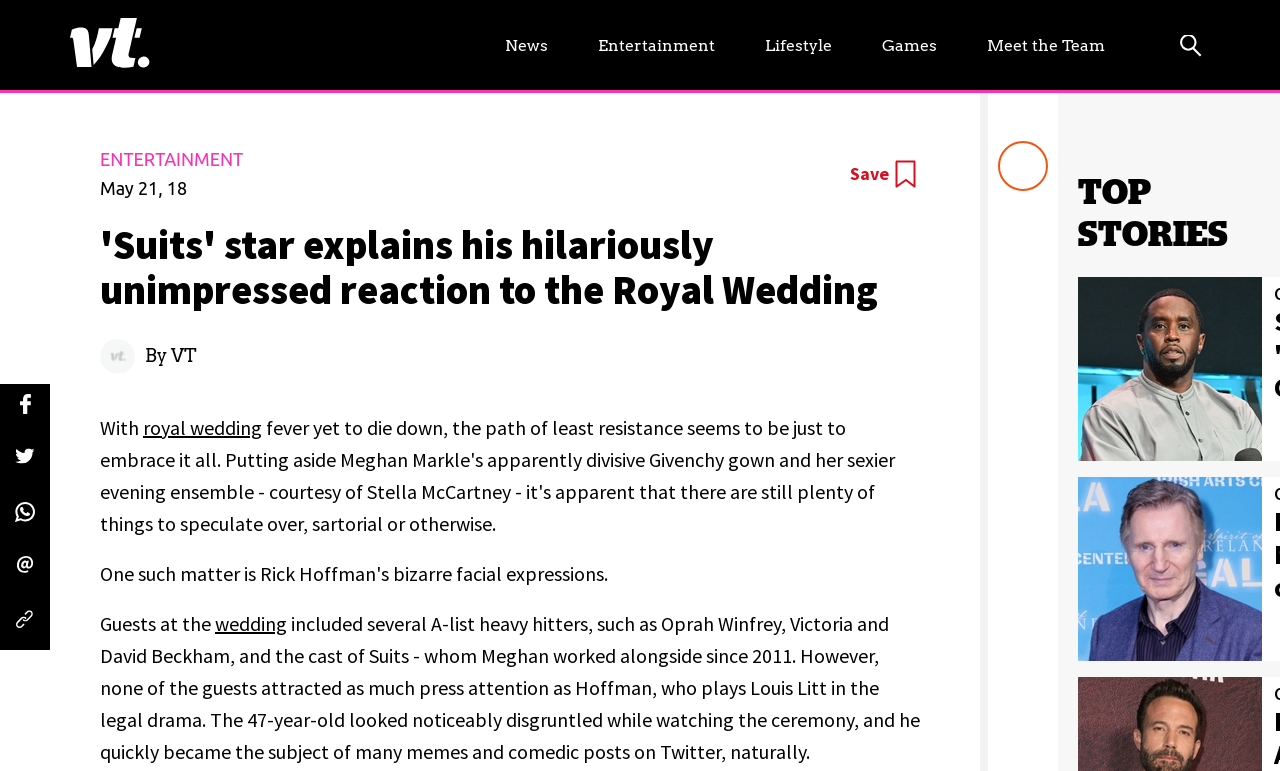What is the name of the media outlet that published this article?
We need a detailed and exhaustive answer to the question. Please elaborate.

The article has a logo 'VT' at the top, and the author's name is also mentioned as 'VT', indicating that the media outlet that published this article is VT.